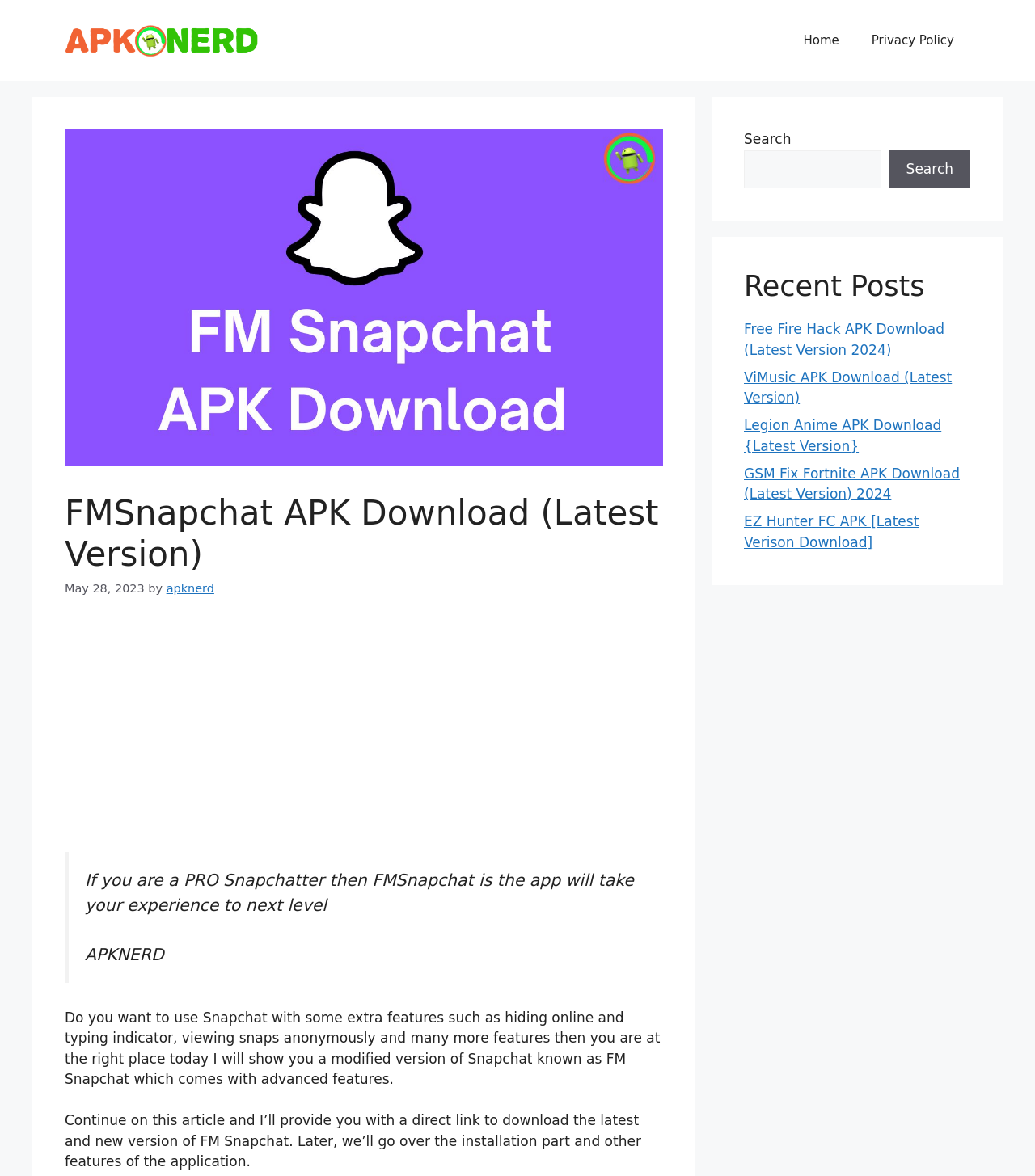Please determine the bounding box coordinates of the element to click in order to execute the following instruction: "Click on the ApkNerd link". The coordinates should be four float numbers between 0 and 1, specified as [left, top, right, bottom].

[0.062, 0.027, 0.25, 0.041]